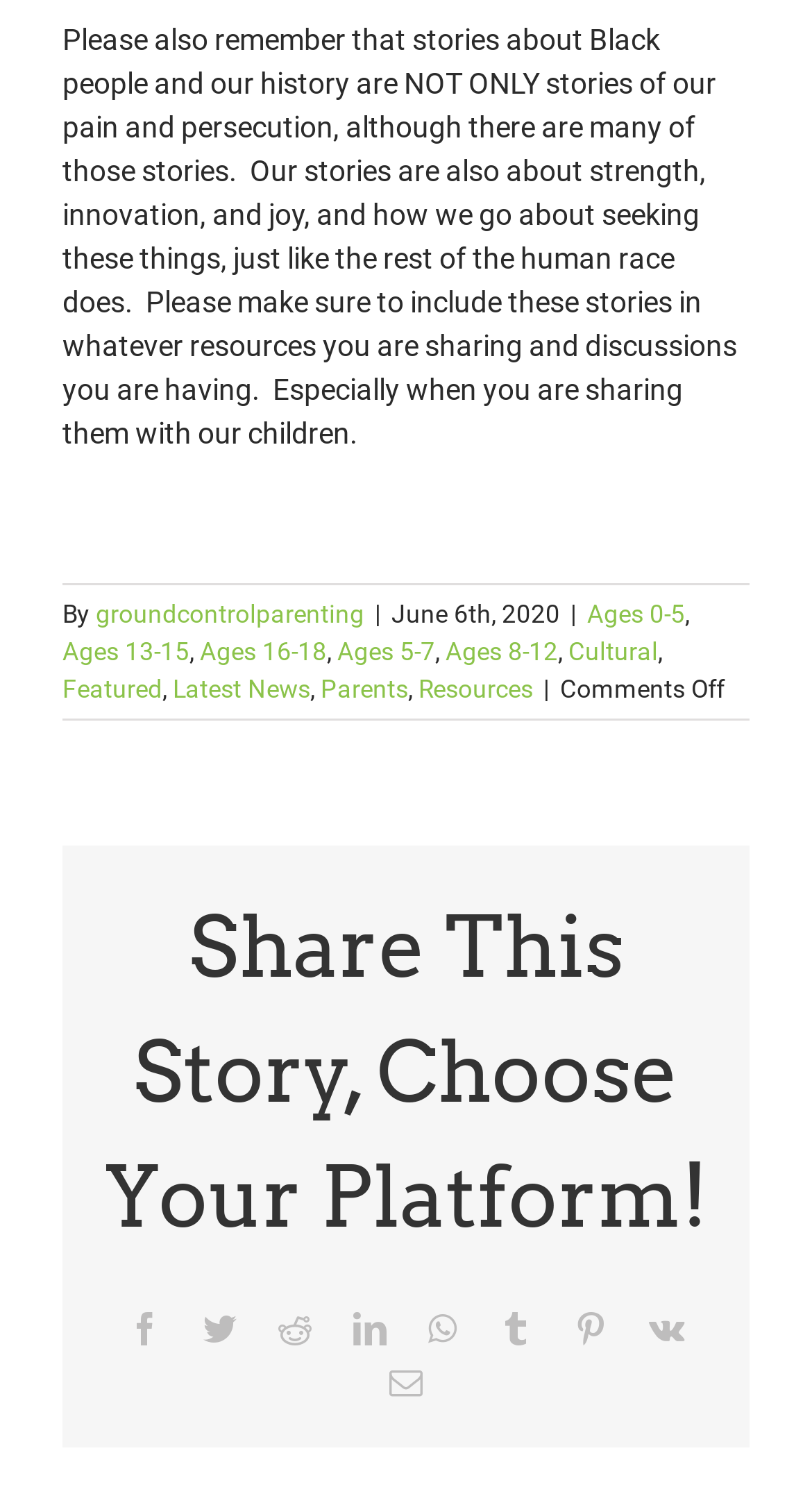Specify the bounding box coordinates of the element's area that should be clicked to execute the given instruction: "Read the article posted on 'June 6th, 2020'". The coordinates should be four float numbers between 0 and 1, i.e., [left, top, right, bottom].

[0.482, 0.399, 0.69, 0.418]